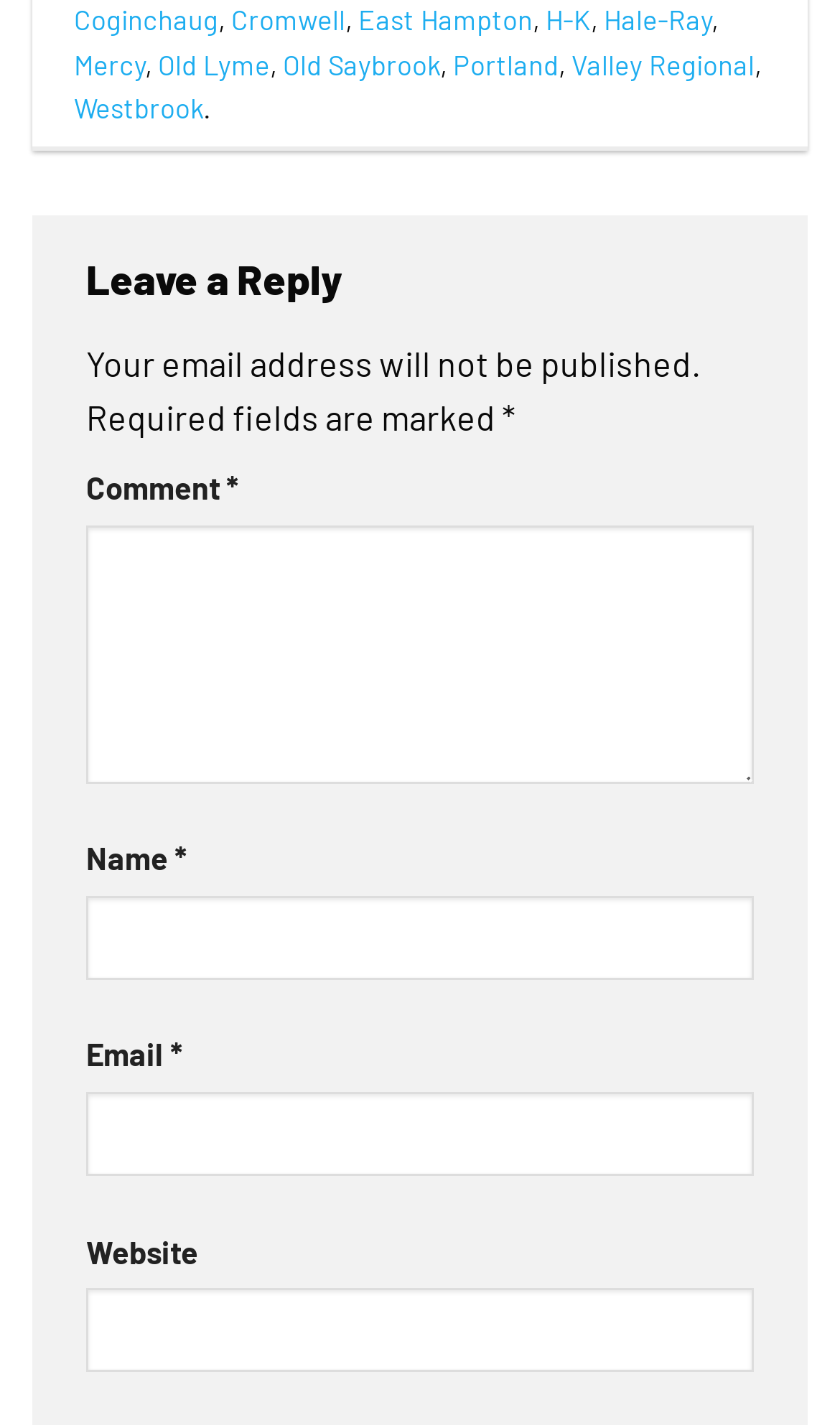Find the bounding box coordinates for the area that must be clicked to perform this action: "Enter your name".

[0.103, 0.629, 0.897, 0.687]